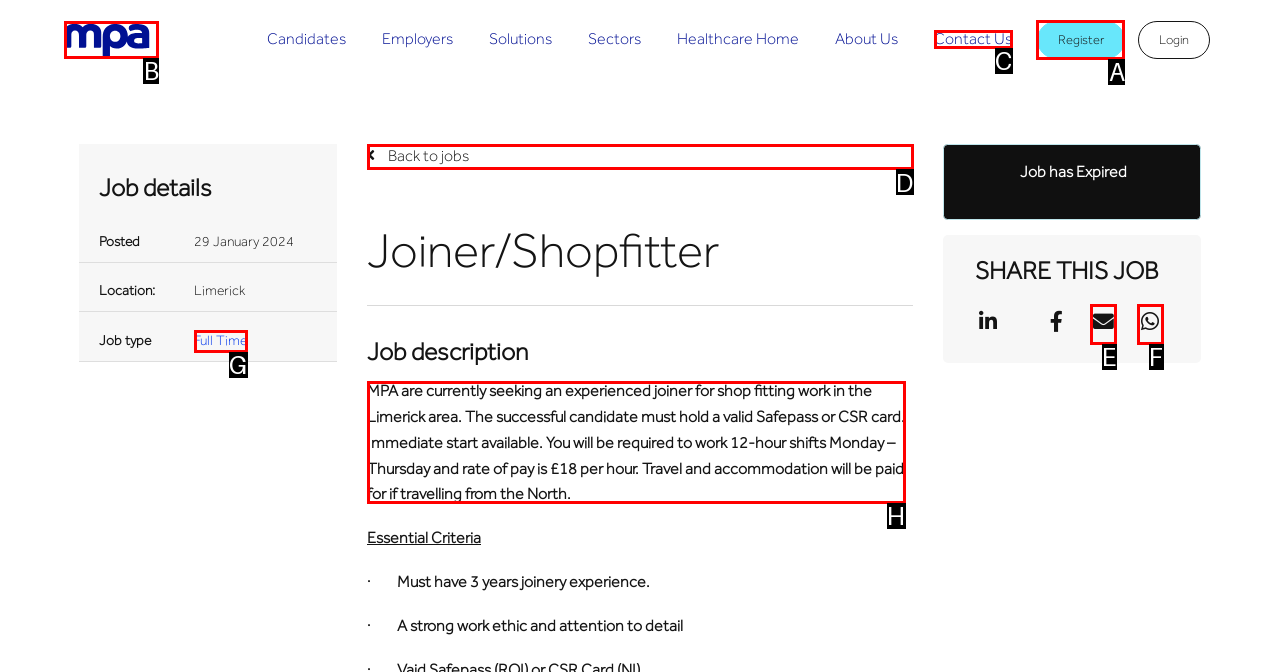Determine the option that best fits the description: title="Go to the Homepage"
Reply with the letter of the correct option directly.

B